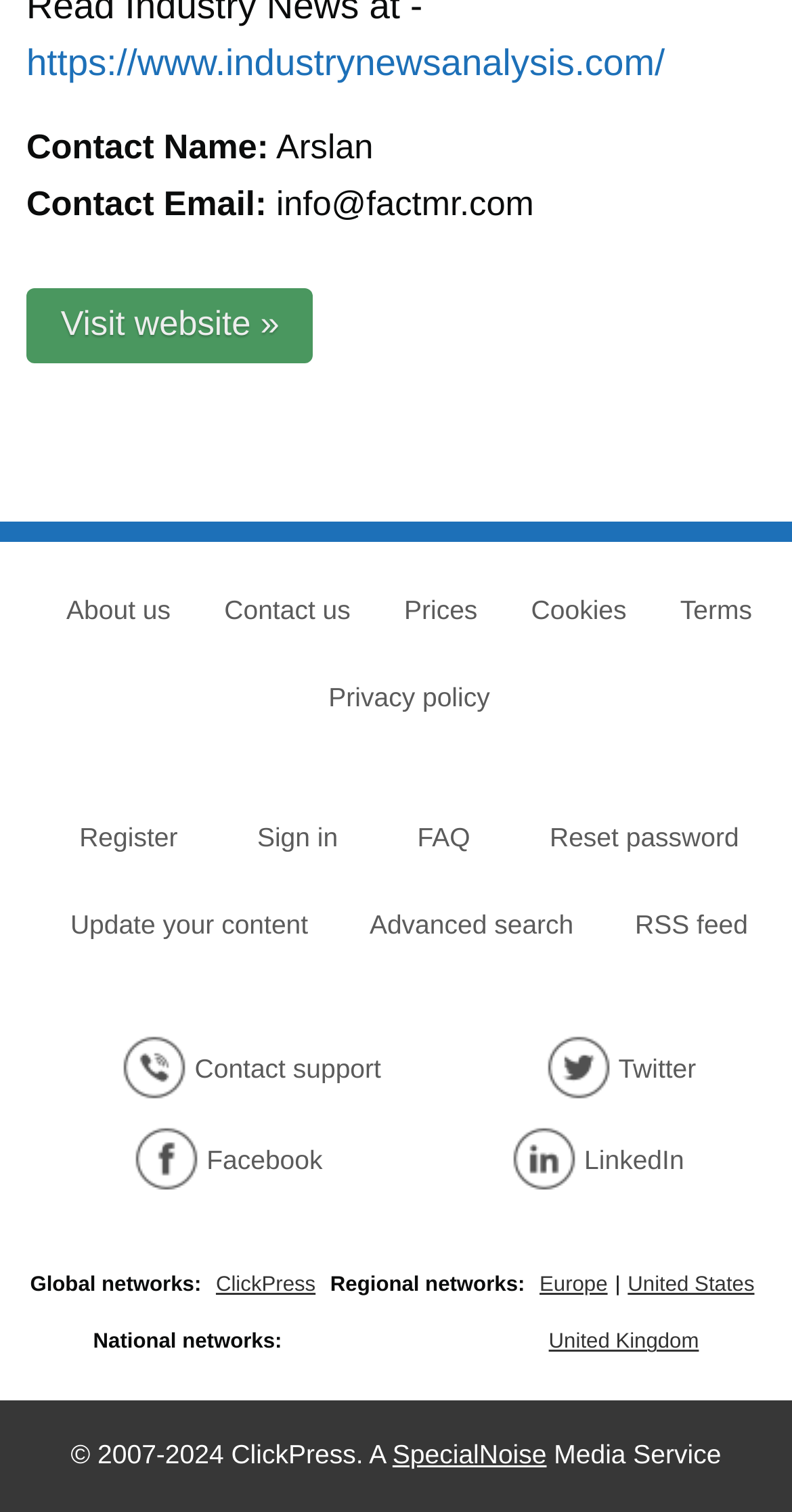Identify the bounding box coordinates of the element to click to follow this instruction: 'Click the '未分类' link'. Ensure the coordinates are four float values between 0 and 1, provided as [left, top, right, bottom].

None